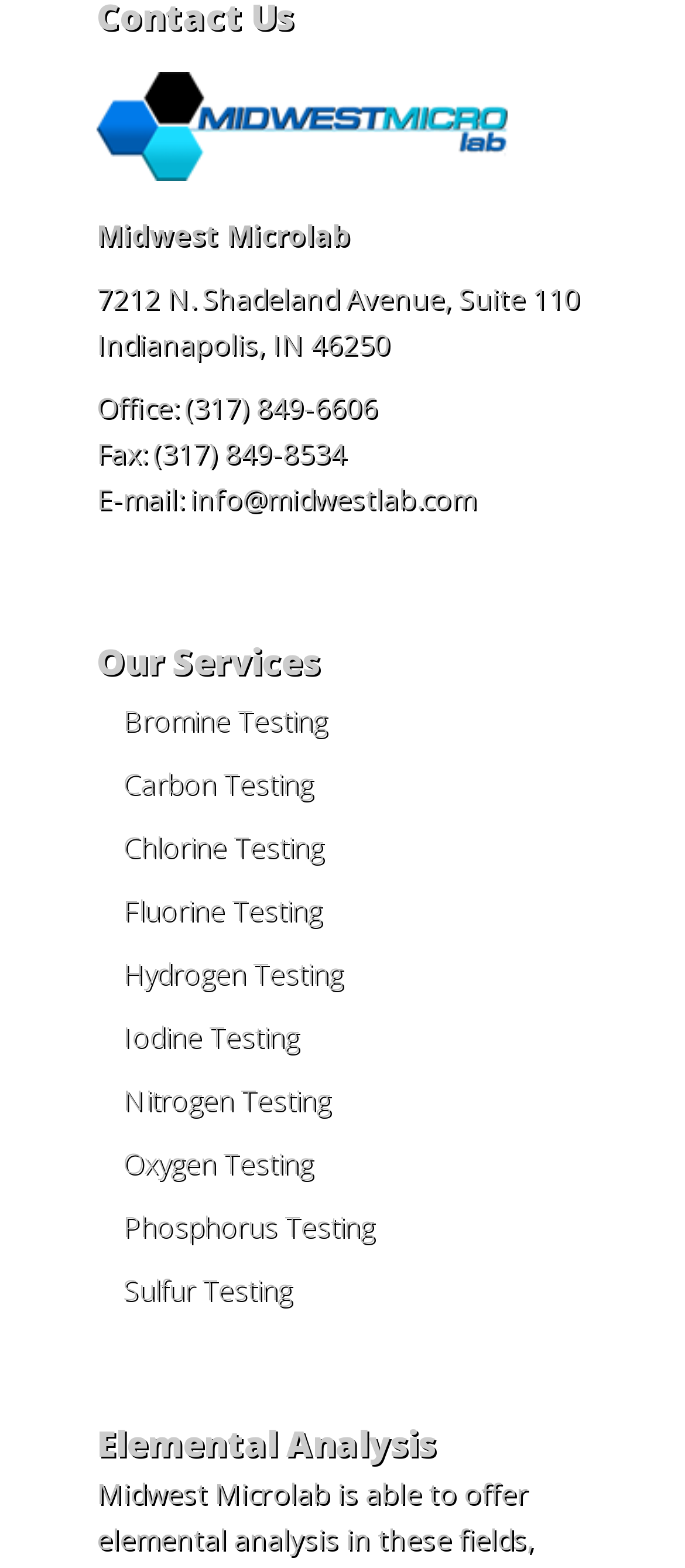Using the details in the image, give a detailed response to the question below:
What is the company's office phone number?

The office phone number can be found in the contact information section, which is located below the company's address. It is listed as 'Office: (317) 849-6606'.